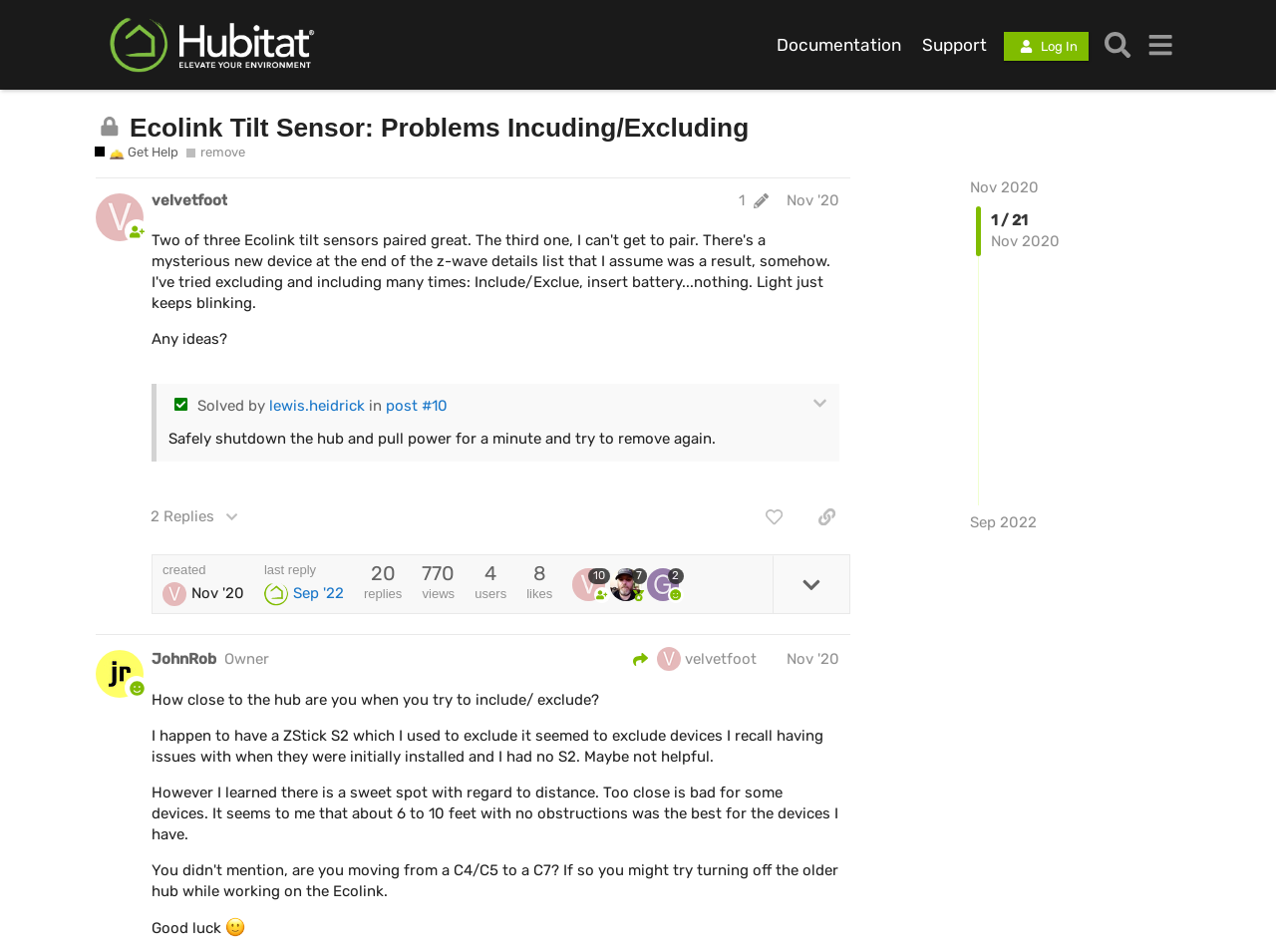What is the topic of this discussion?
Using the visual information, answer the question in a single word or phrase.

Ecolink Tilt Sensor